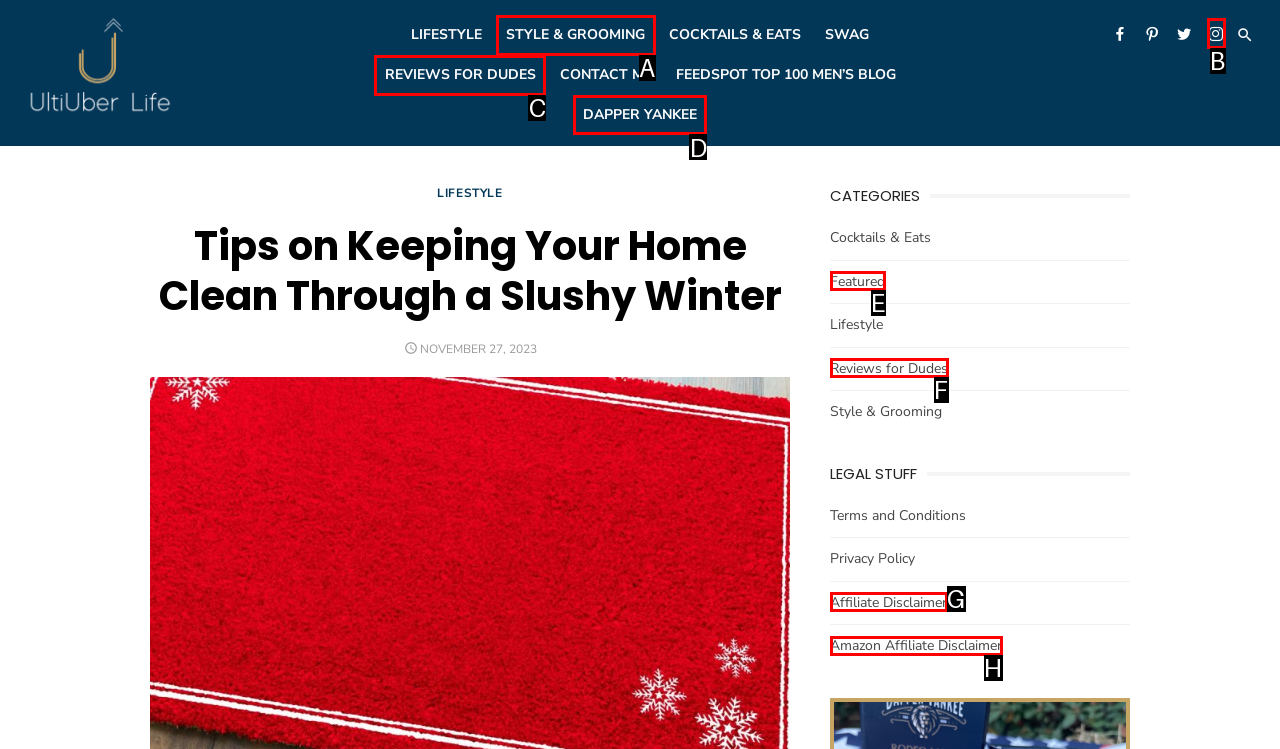Which choice should you pick to execute the task: Follow the 'DAPPER YANKEE' link
Respond with the letter associated with the correct option only.

D